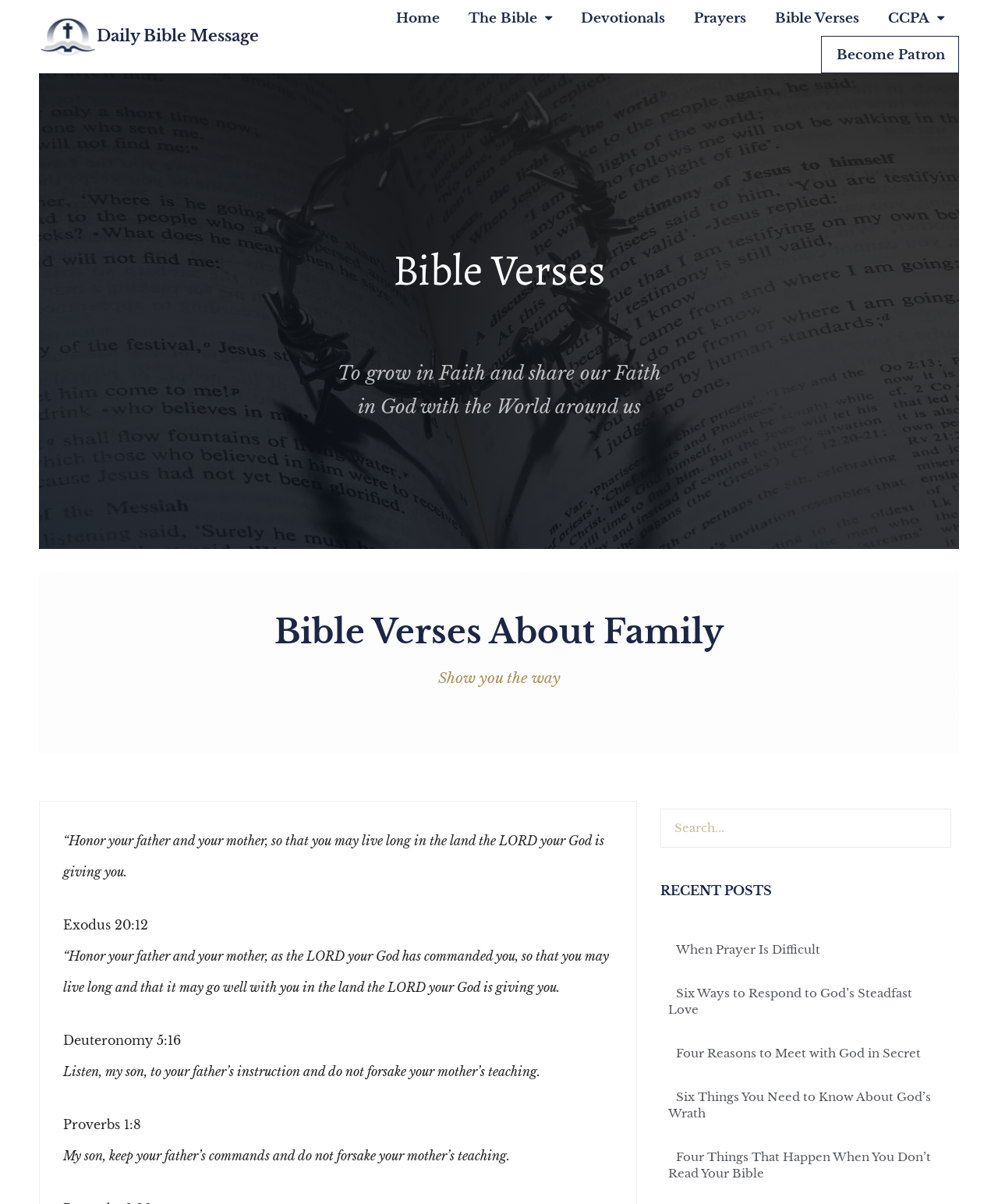Please determine the bounding box coordinates of the clickable area required to carry out the following instruction: "Explore the 'Devotionals' section". The coordinates must be four float numbers between 0 and 1, represented as [left, top, right, bottom].

[0.569, 0.0, 0.68, 0.03]